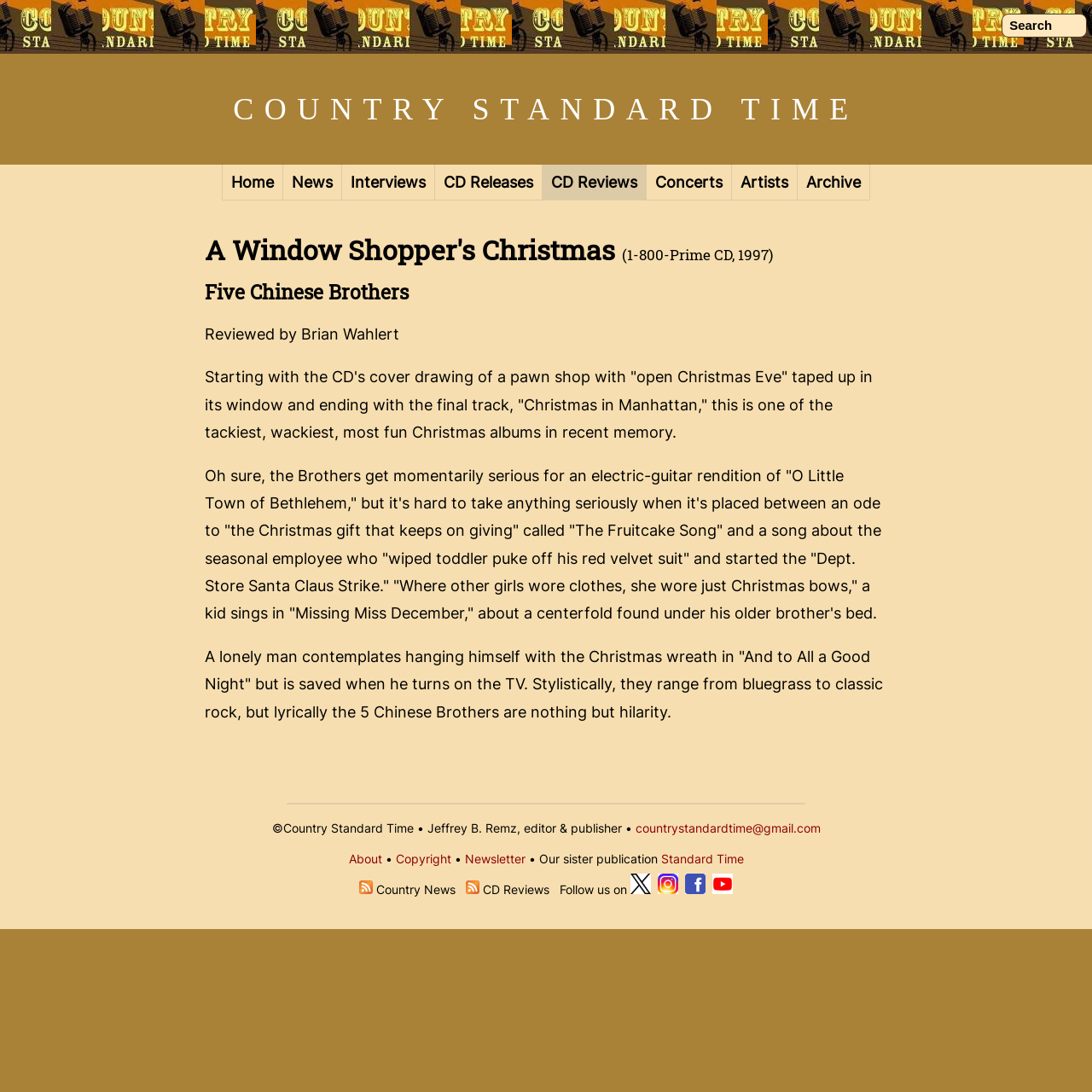Pinpoint the bounding box coordinates of the area that must be clicked to complete this instruction: "Read about Five Chinese Brothers".

[0.188, 0.254, 0.812, 0.28]